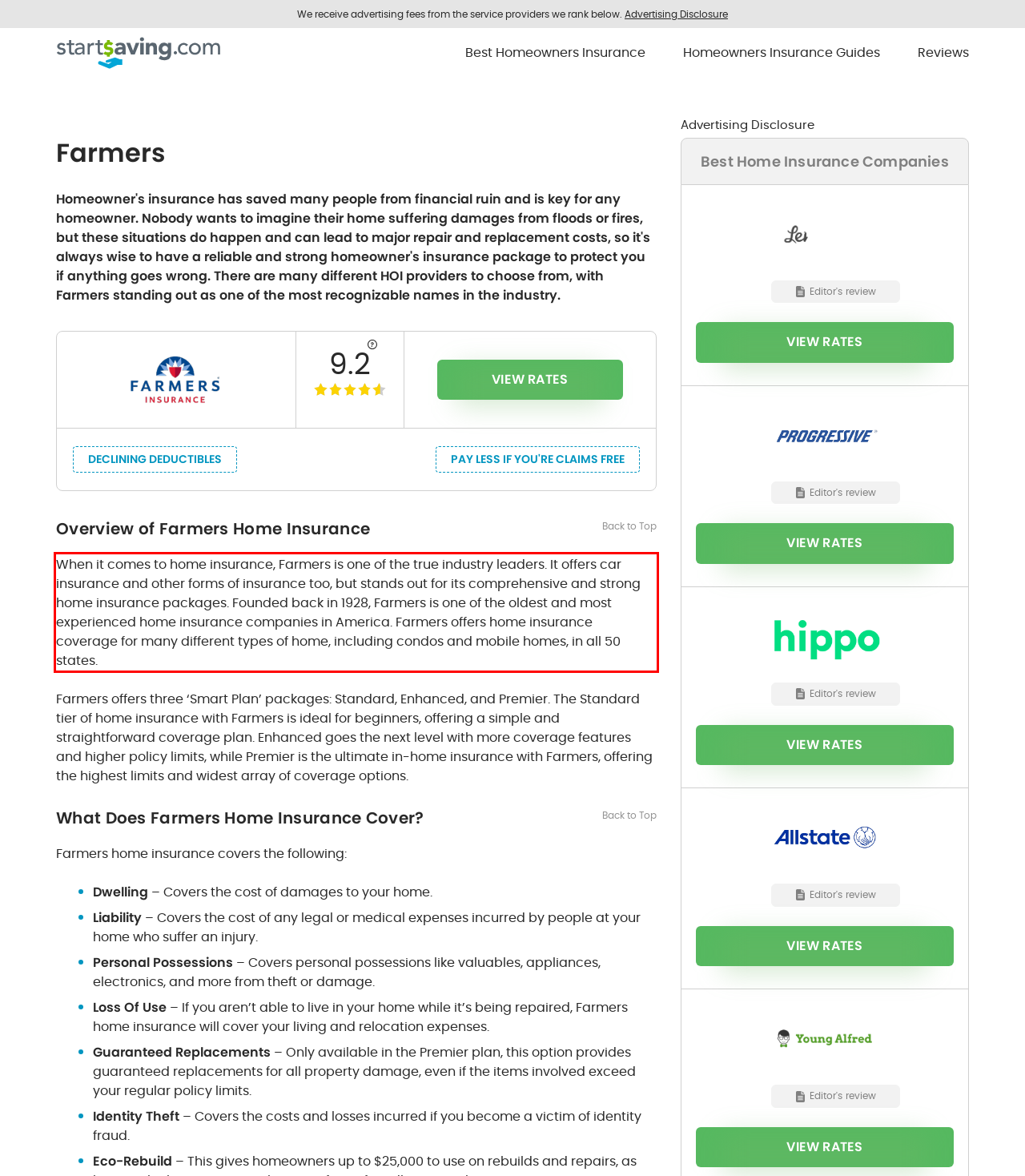You are provided with a webpage screenshot that includes a red rectangle bounding box. Extract the text content from within the bounding box using OCR.

When it comes to home insurance, Farmers is one of the true industry leaders. It offers car insurance and other forms of insurance too, but stands out for its comprehensive and strong home insurance packages. Founded back in 1928, Farmers is one of the oldest and most experienced home insurance companies in America. Farmers offers home insurance coverage for many different types of home, including condos and mobile homes, in all 50 states.